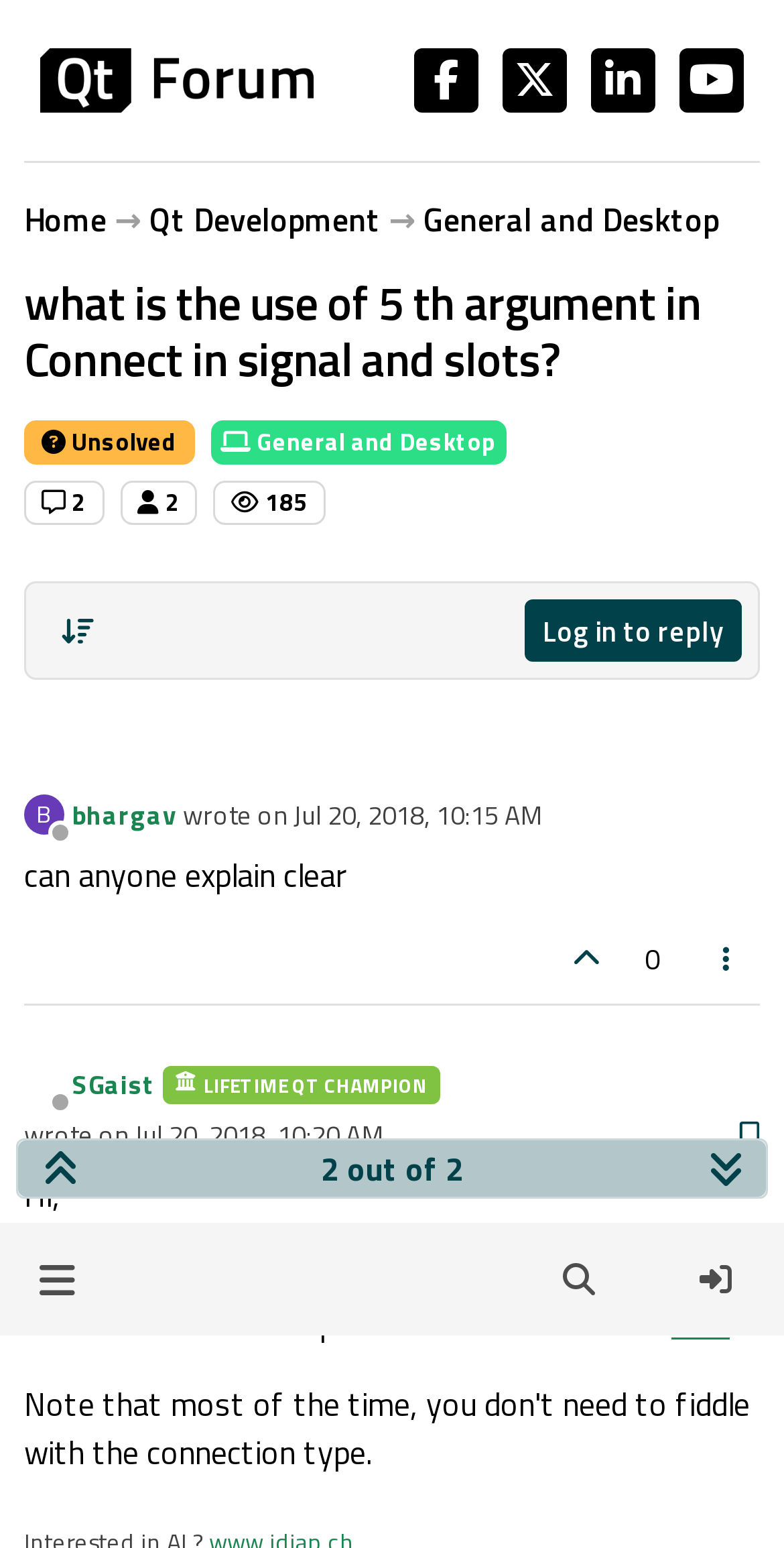Identify the bounding box coordinates for the element that needs to be clicked to fulfill this instruction: "Login to reply". Provide the coordinates in the format of four float numbers between 0 and 1: [left, top, right, bottom].

[0.669, 0.388, 0.946, 0.428]